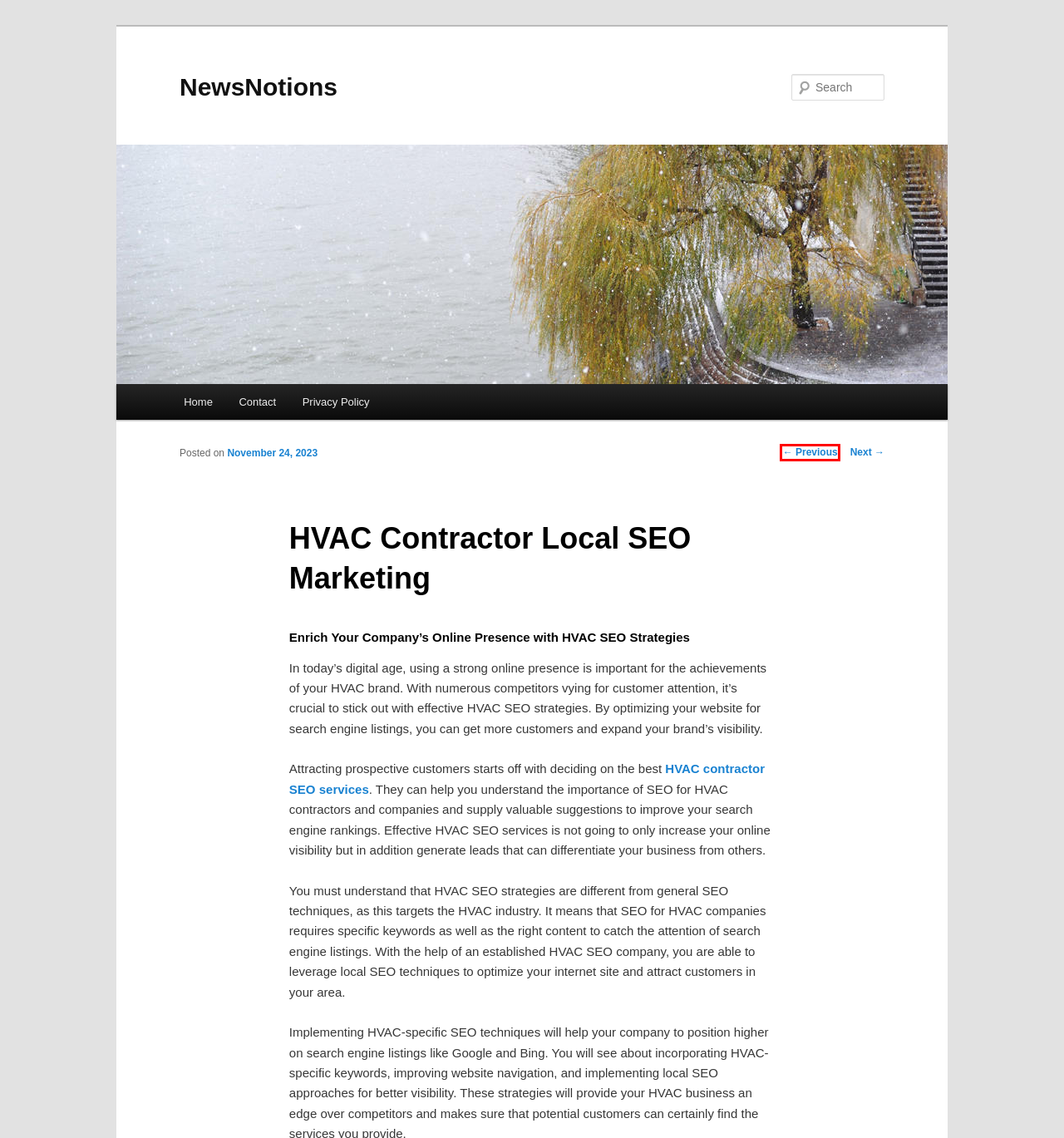You are given a screenshot of a webpage with a red rectangle bounding box around a UI element. Select the webpage description that best matches the new webpage after clicking the element in the bounding box. Here are the candidates:
A. Advertising & Marketing | NewsNotions
B. Contact | NewsNotions
C. Cordyceps Extract Beta Glucan: Vitality Unleashed | NewsNotions
D. NewsNotions
E. Digital Dynamo: Your Expert SEO Company | NewsNotions
F. Affordable HVAC SEO Company and HVAC SEO Services
G. Blog Tool, Publishing Platform, and CMS – WordPress.org
H. Privacy Policy | NewsNotions

C